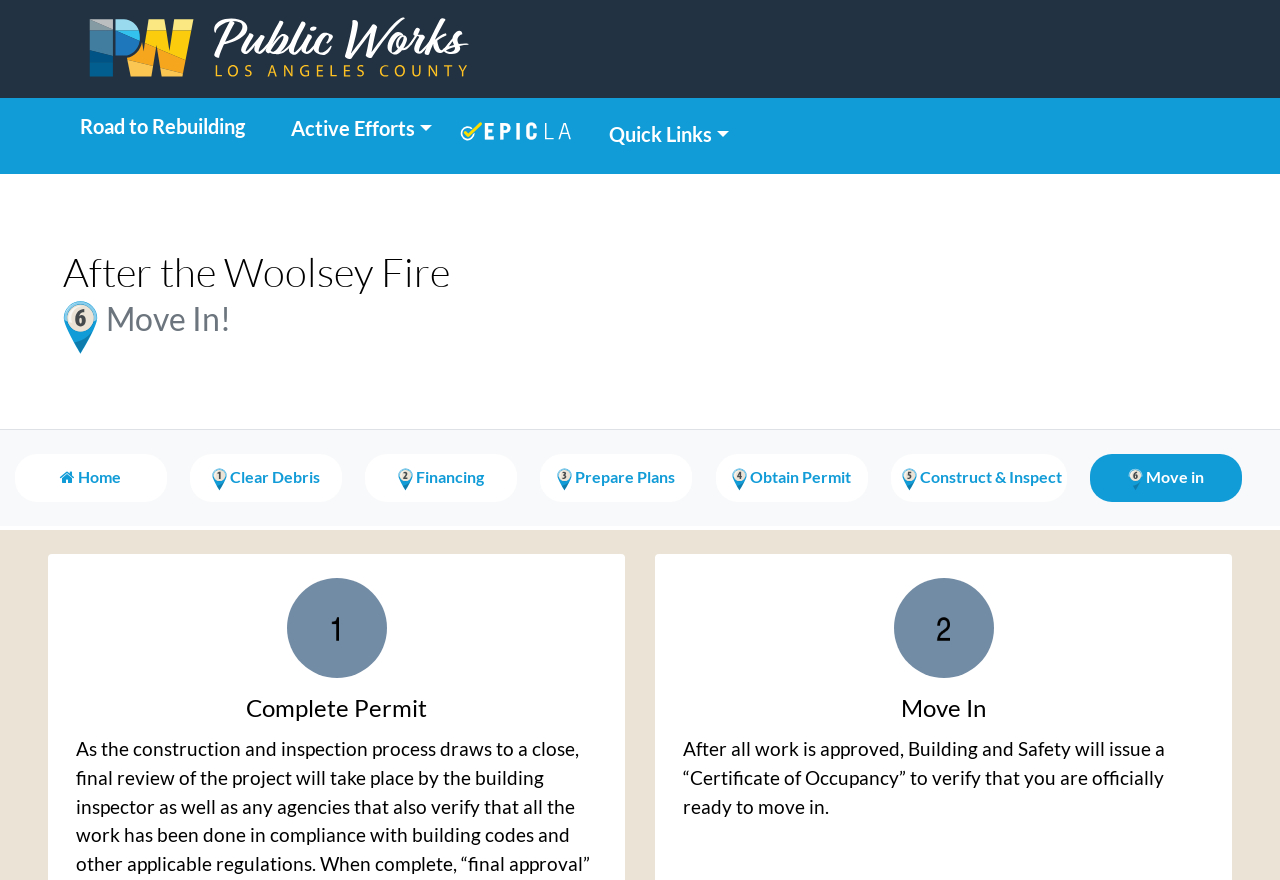Refer to the screenshot and give an in-depth answer to this question: What is the last step in the rebuilding process?

The last step in the rebuilding process is 'Move in', which is represented by the link 'Number 6 Move in' on the webpage.